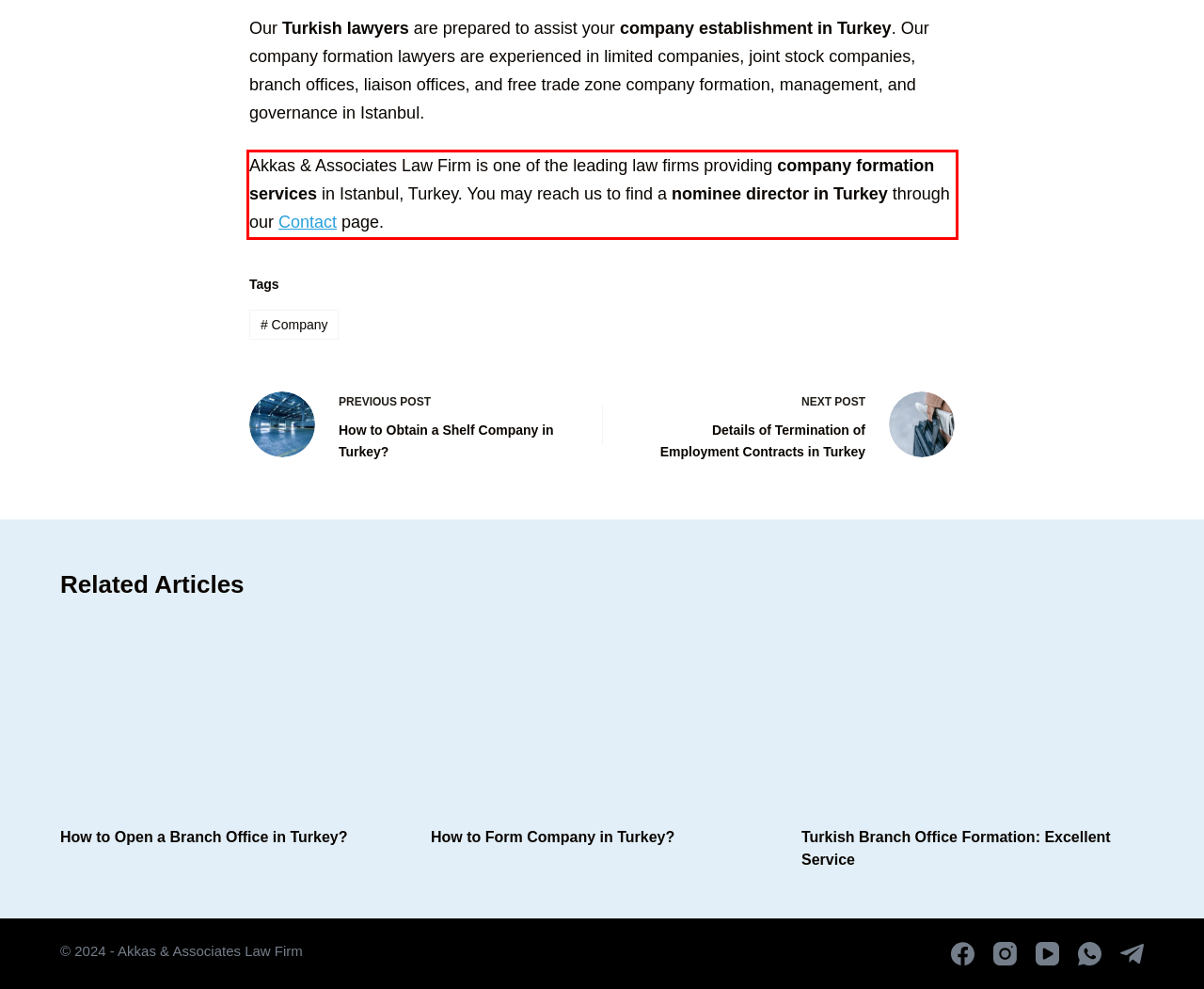Given the screenshot of the webpage, identify the red bounding box, and recognize the text content inside that red bounding box.

Akkas & Associates Law Firm is one of the leading law firms providing company formation services in Istanbul, Turkey. You may reach us to find a nominee director in Turkey through our Contact page.